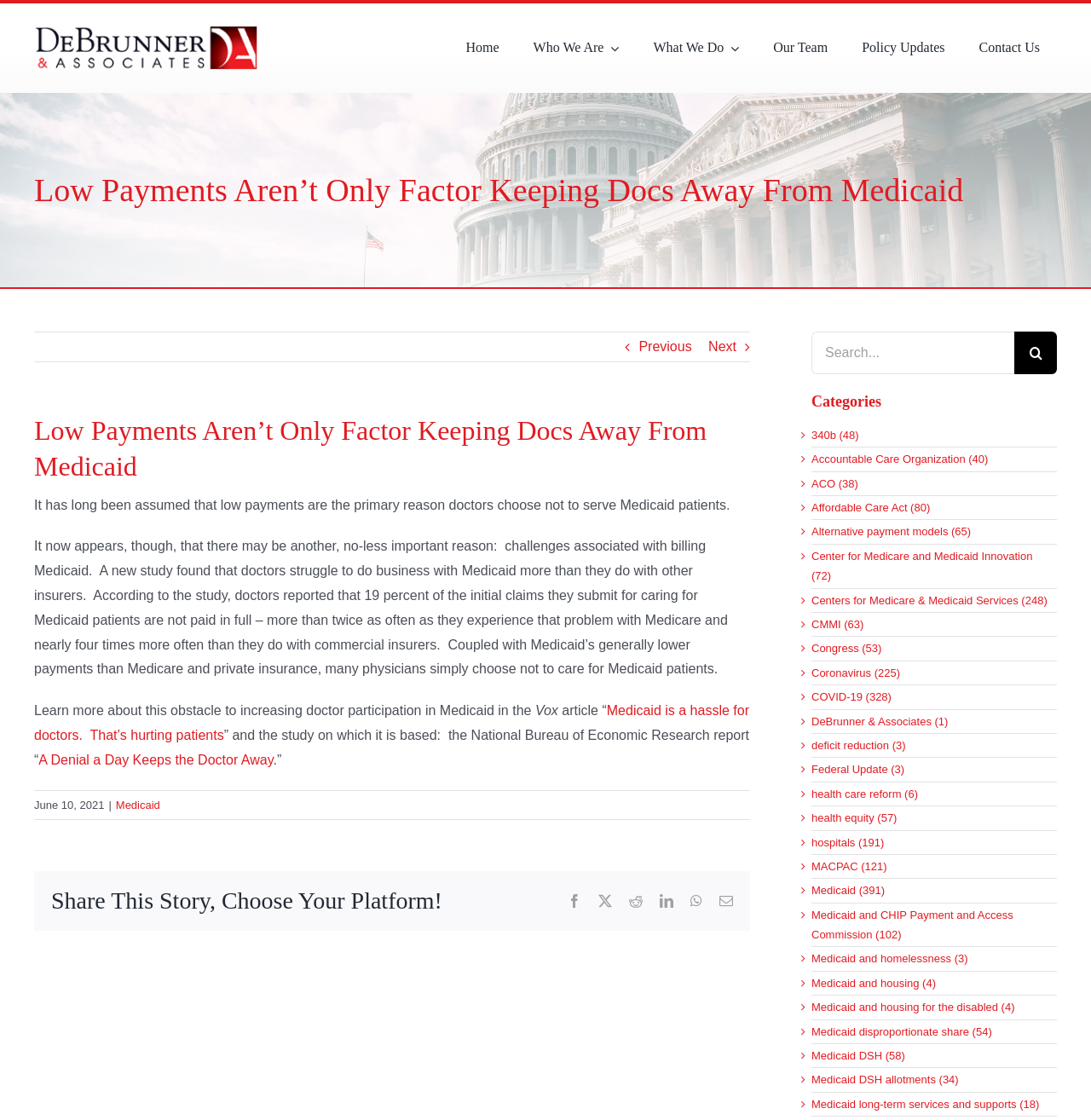Bounding box coordinates are specified in the format (top-left x, top-left y, bottom-right x, bottom-right y). All values are floating point numbers bounded between 0 and 1. Please provide the bounding box coordinate of the region this sentence describes: Medicaid

[0.106, 0.713, 0.147, 0.724]